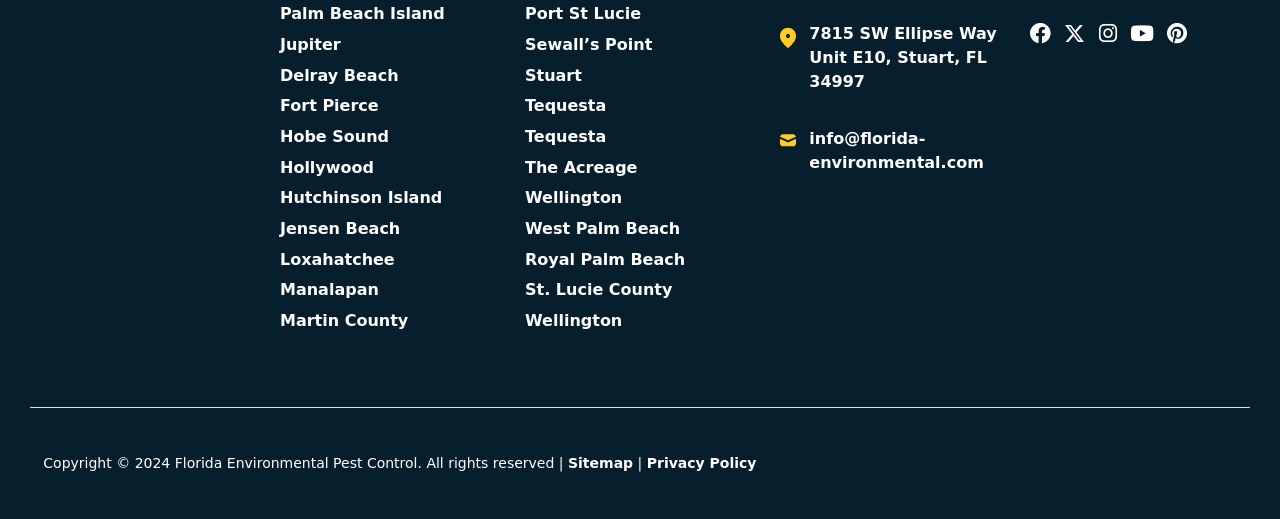Locate the bounding box coordinates of the element I should click to achieve the following instruction: "Click on Palm Beach Island".

[0.219, 0.005, 0.395, 0.051]